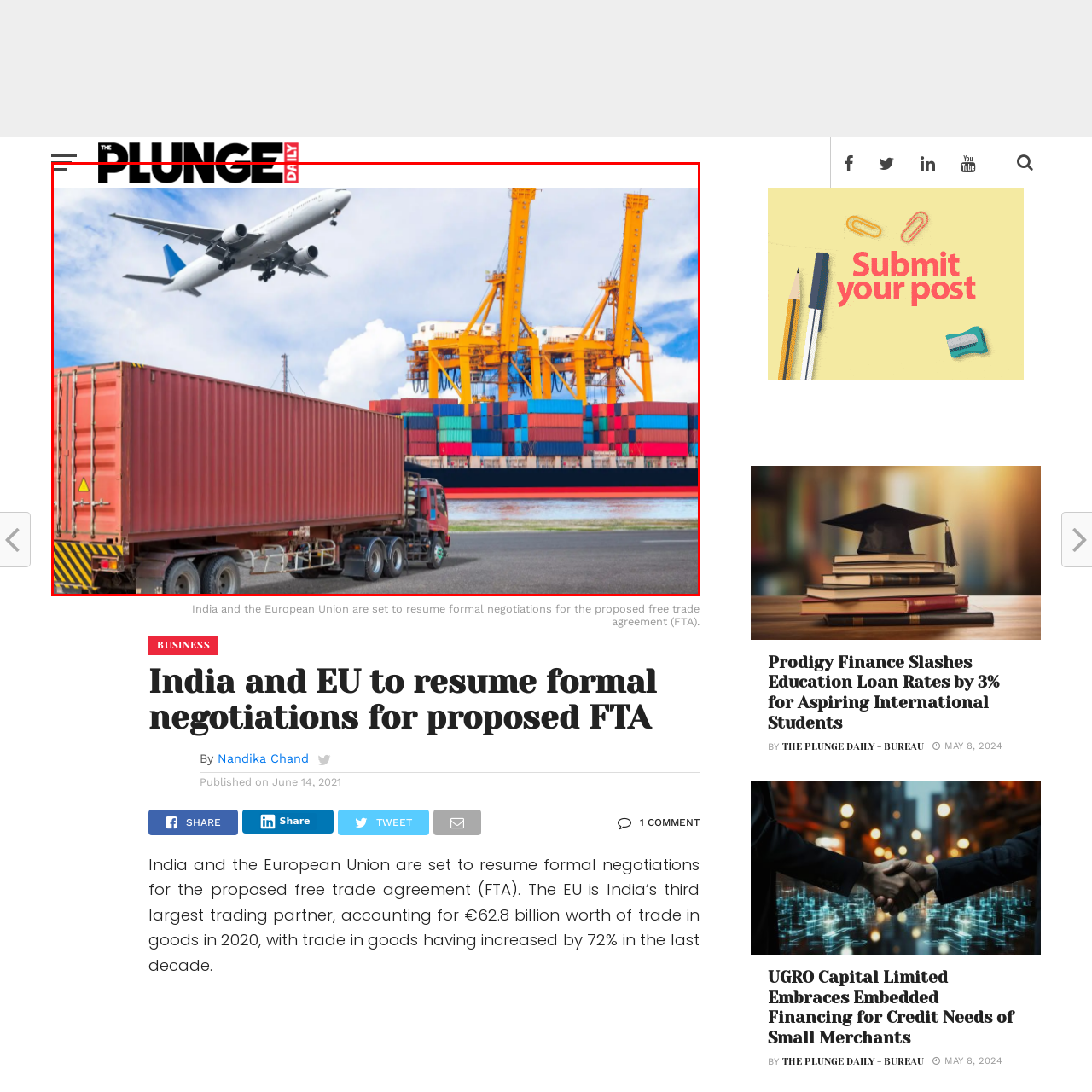Inspect the image contained by the red bounding box and answer the question with a single word or phrase:
What is visible in the background of the image?

Shipping port